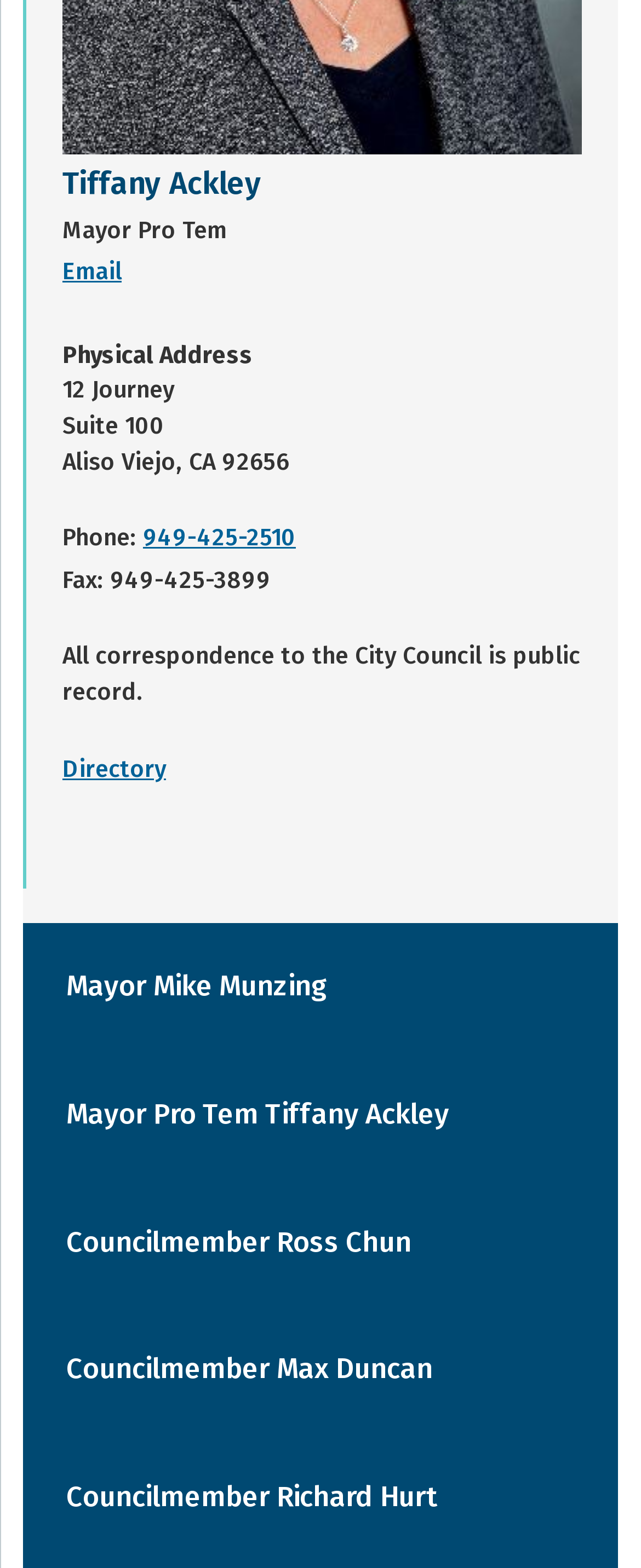Provide your answer to the question using just one word or phrase: What is the fax number of the City Council?

949-425-3899